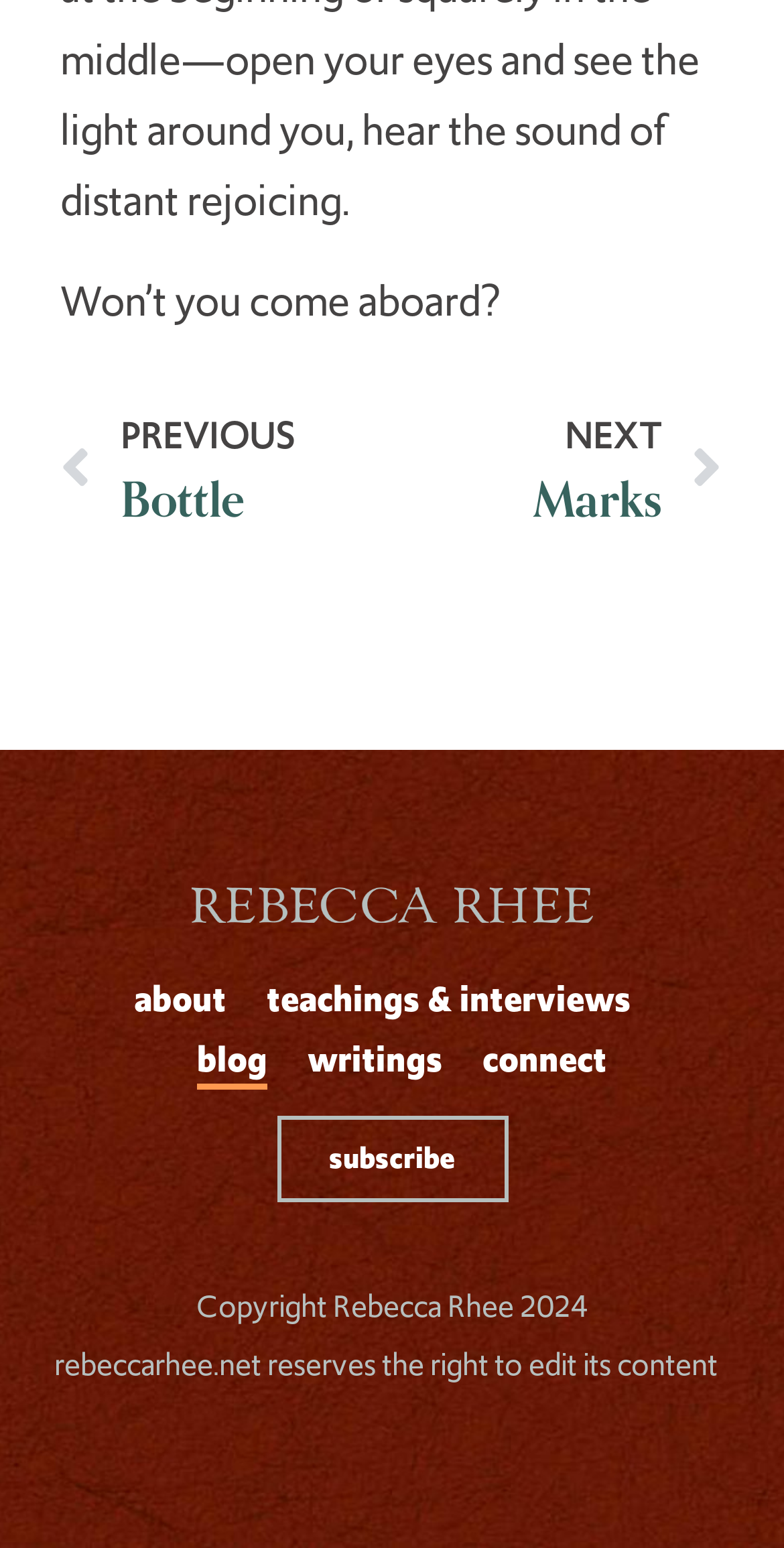Answer the following query with a single word or phrase:
How many navigation links are there?

5